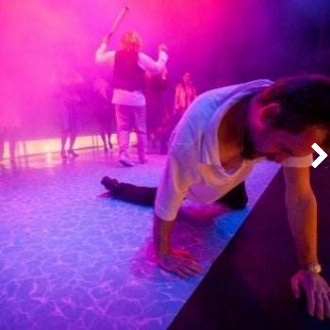Using the information in the image, give a comprehensive answer to the question: 
What is the name of the performance?

This performance is part of 'Sandmonster,' directed by Botond Nagy, showcasing themes of interpersonal conflict and emotional turmoil.